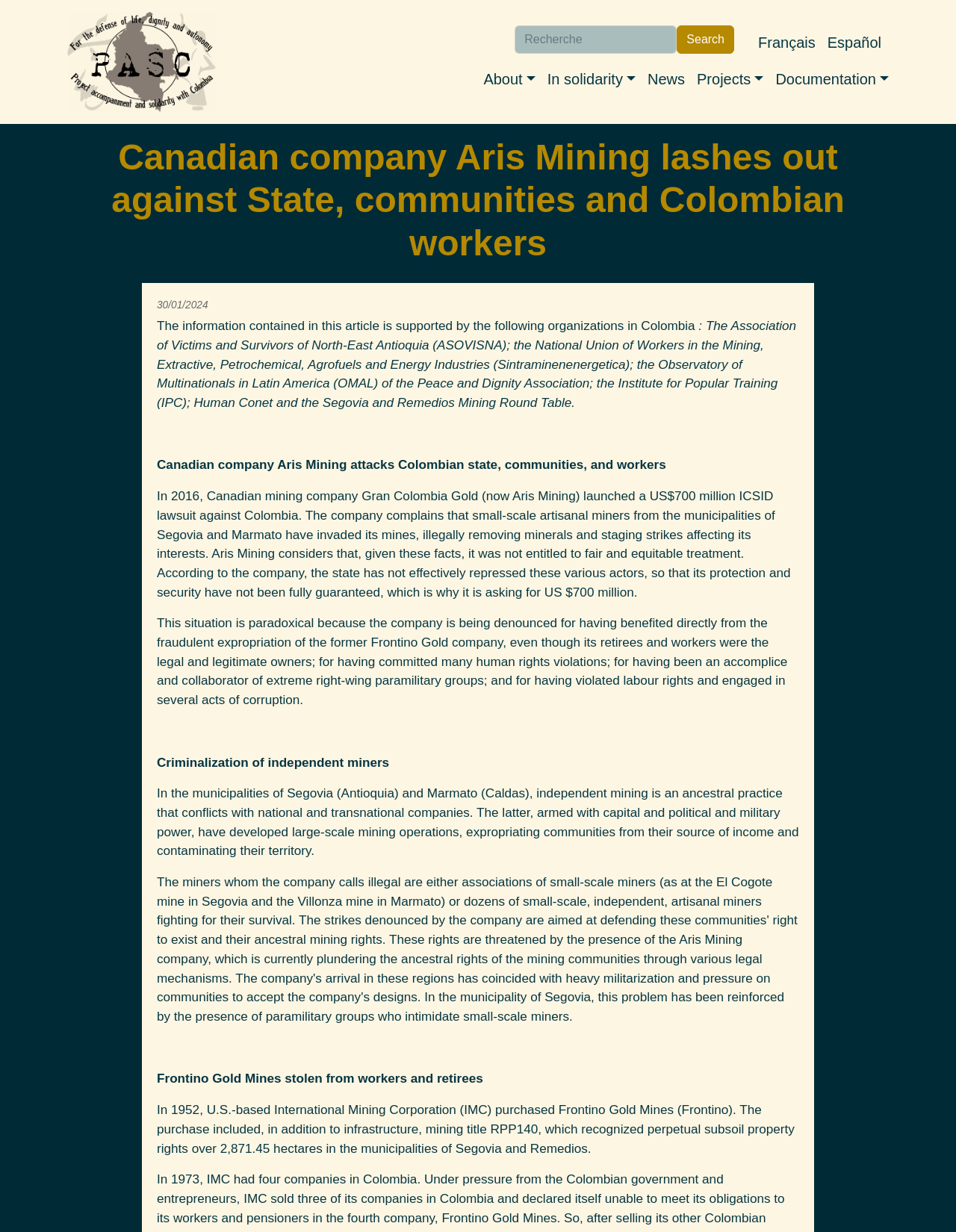Elaborate on the webpage's design and content in a detailed caption.

The webpage is about a news article titled "Canadian company Aris Mining lashes out against State, communities and Colombian workers" from PASC. At the top, there is a banner with a site header, containing a home link with an image, a navigation menu, and a search bar with a textbox and a search button. The navigation menu has links to "About", "In solidarity", "News", "Projects", and "Documentation". There are also links to switch the language to French or Spanish.

Below the banner, the main content of the article is divided into sections. The title of the article is displayed prominently, followed by a header with the date "30/01/2024". The article then describes how Canadian mining company Aris Mining (formerly Grand Colombia Gold) has filed a $700 million lawsuit against Colombia, claiming that small-scale artisanal miners have invaded its mines and staged strikes, affecting its interests. The company alleges that the state has not provided fair and equitable treatment.

The article goes on to describe the paradoxical situation, where Aris Mining is being denounced for its own human rights violations, corruption, and collaboration with paramilitary groups, while also accusing the state of not protecting its interests. The article also discusses the criminalization of independent miners and the history of Frontino Gold Mines, which was stolen from workers and retirees.

Throughout the article, there are no images, but the text is divided into sections with clear headings, making it easy to follow.